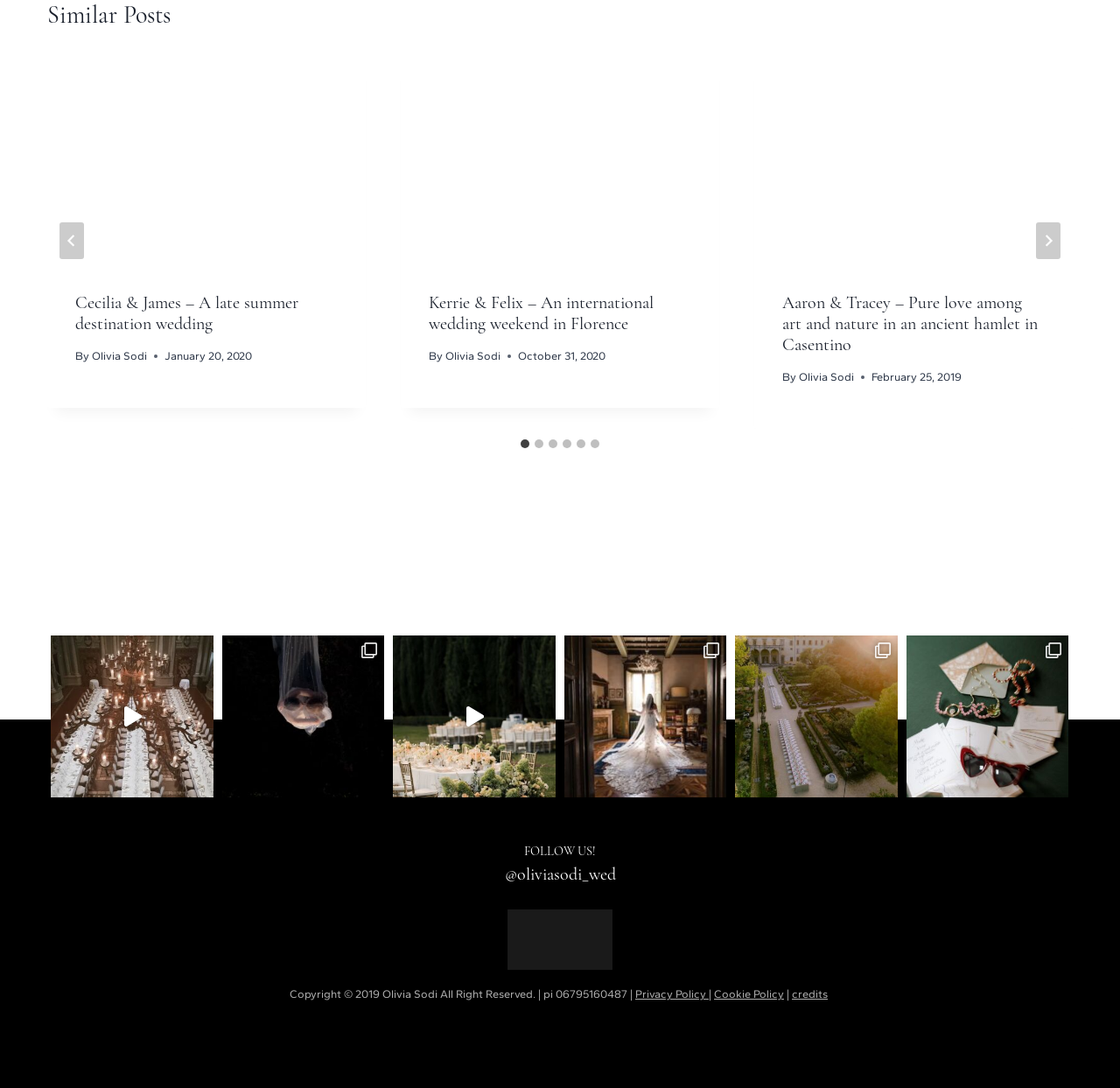Please specify the bounding box coordinates of the area that should be clicked to accomplish the following instruction: "Follow the '@oliviasodi_wed' link". The coordinates should consist of four float numbers between 0 and 1, i.e., [left, top, right, bottom].

[0.45, 0.797, 0.55, 0.813]